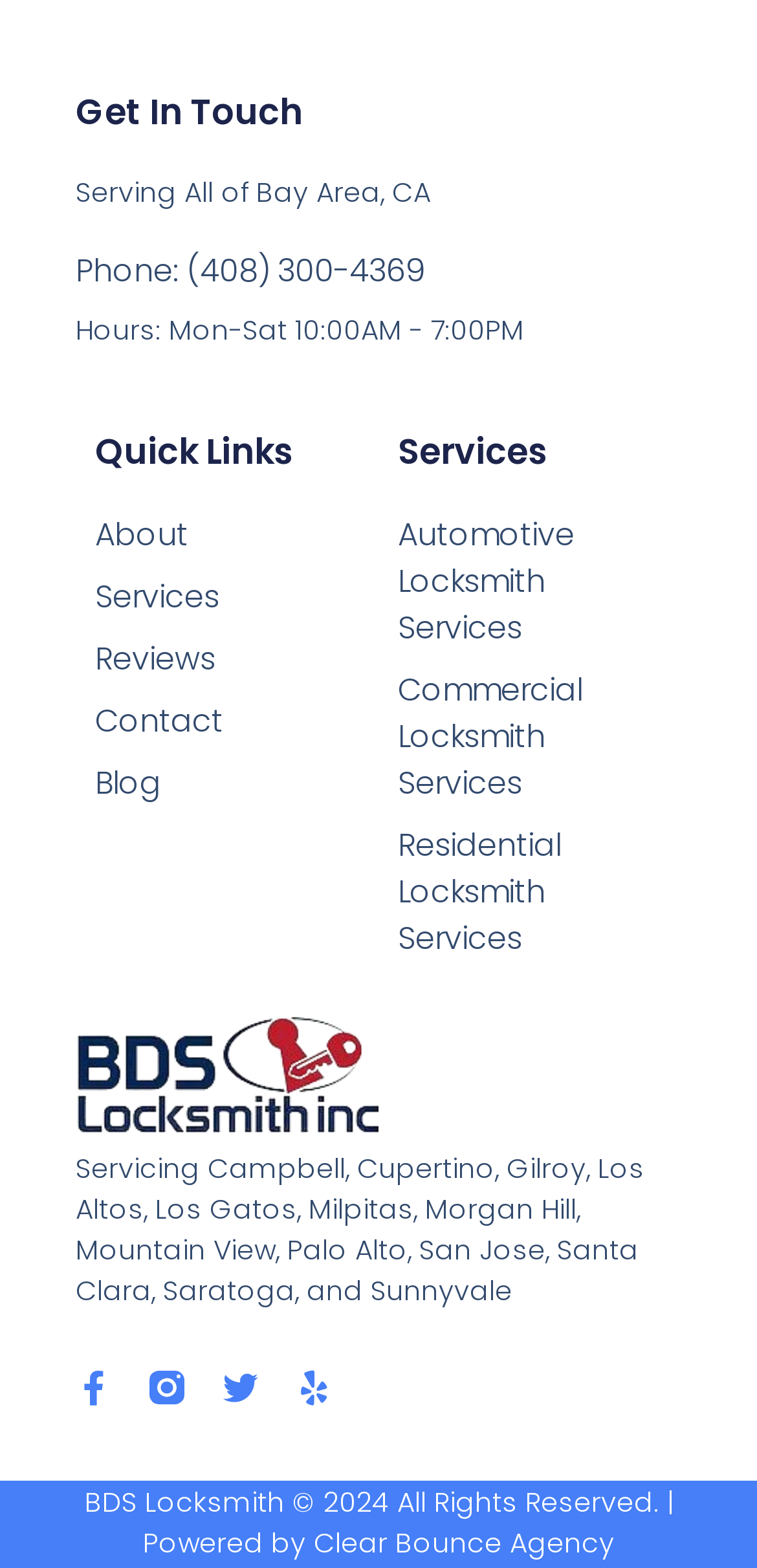What are the three types of locksmith services offered?
Please provide a comprehensive answer based on the details in the screenshot.

The three types of locksmith services offered can be found in the 'Services' section of the webpage, which includes links to 'Automotive Locksmith Services', 'Commercial Locksmith Services', and 'Residential Locksmith Services'.